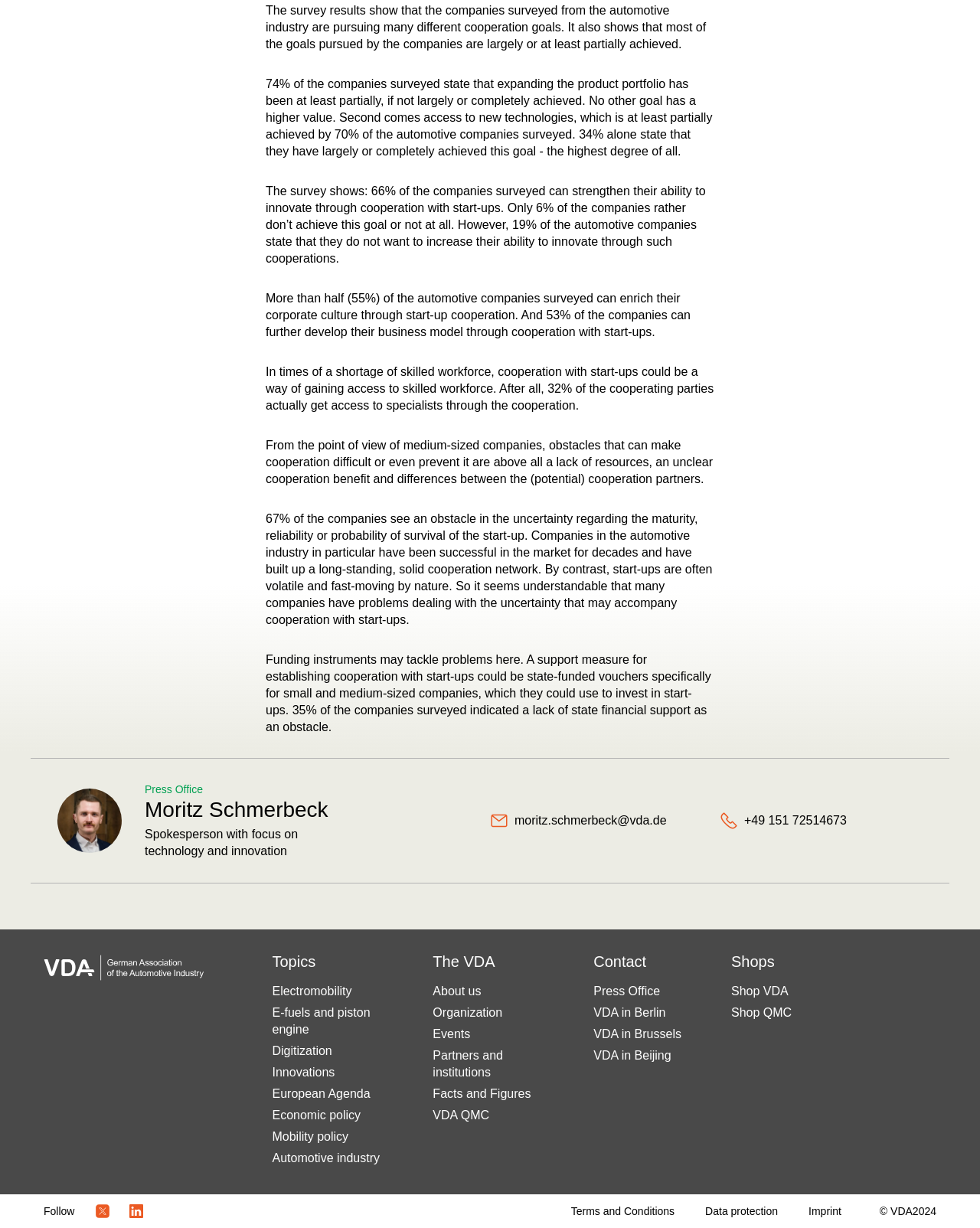Based on the provided description, "Data protection", find the bounding box of the corresponding UI element in the screenshot.

[0.72, 0.98, 0.794, 0.993]